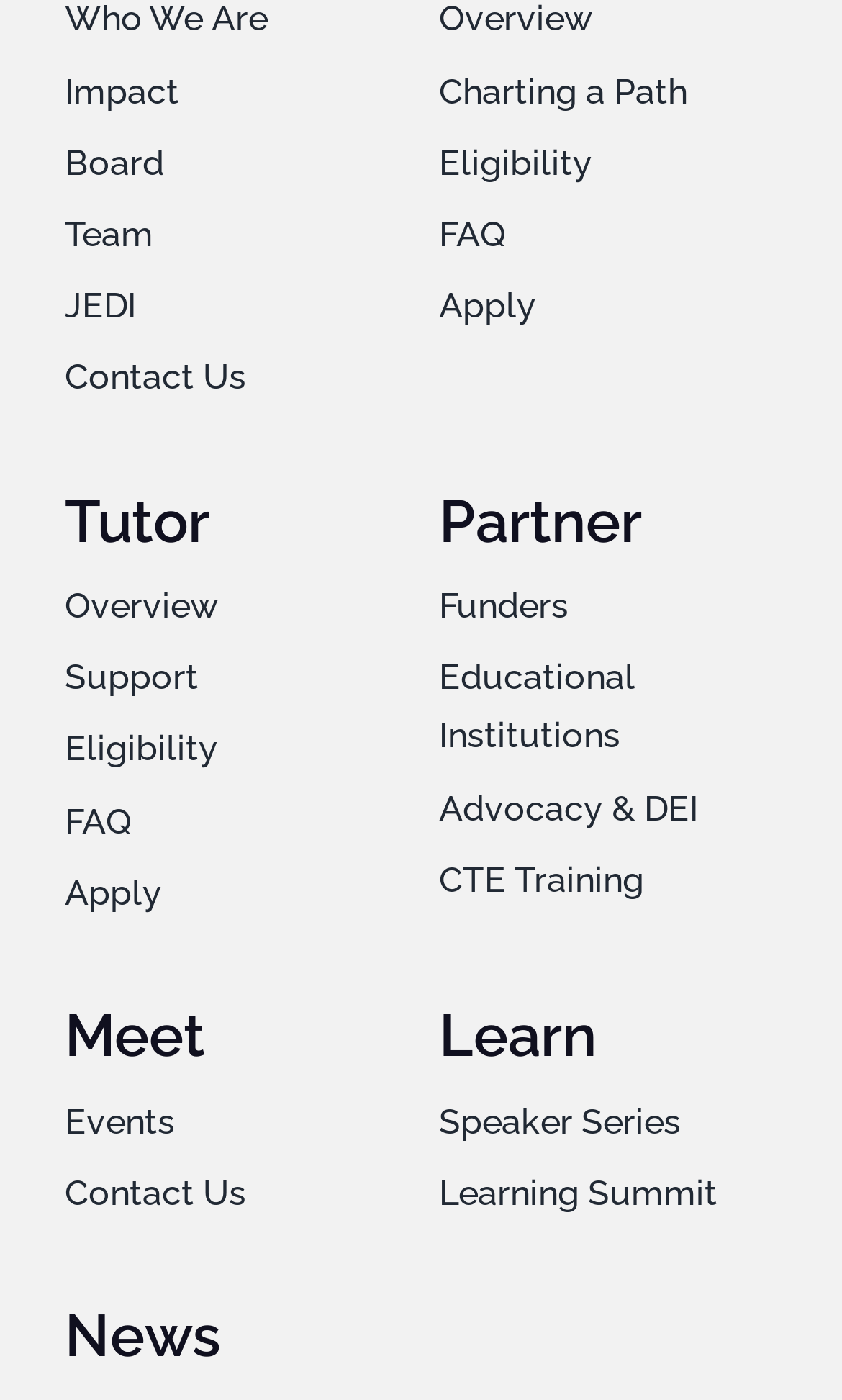Kindly determine the bounding box coordinates for the clickable area to achieve the given instruction: "Access the 'Meet' page".

[0.077, 0.714, 0.479, 0.764]